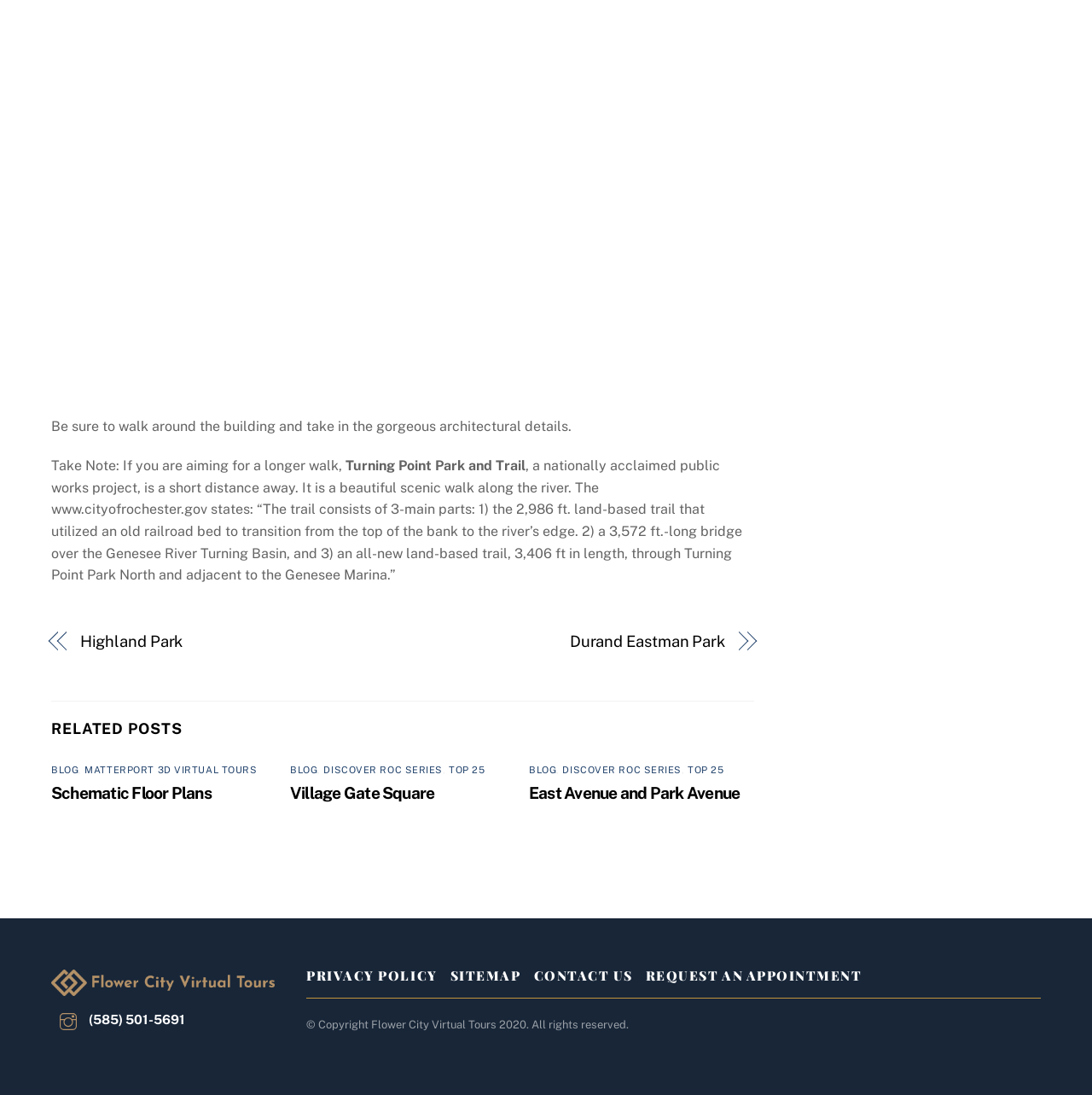Answer the question in a single word or phrase:
What is the length of the land-based trail in Turning Point Park?

2,986 ft